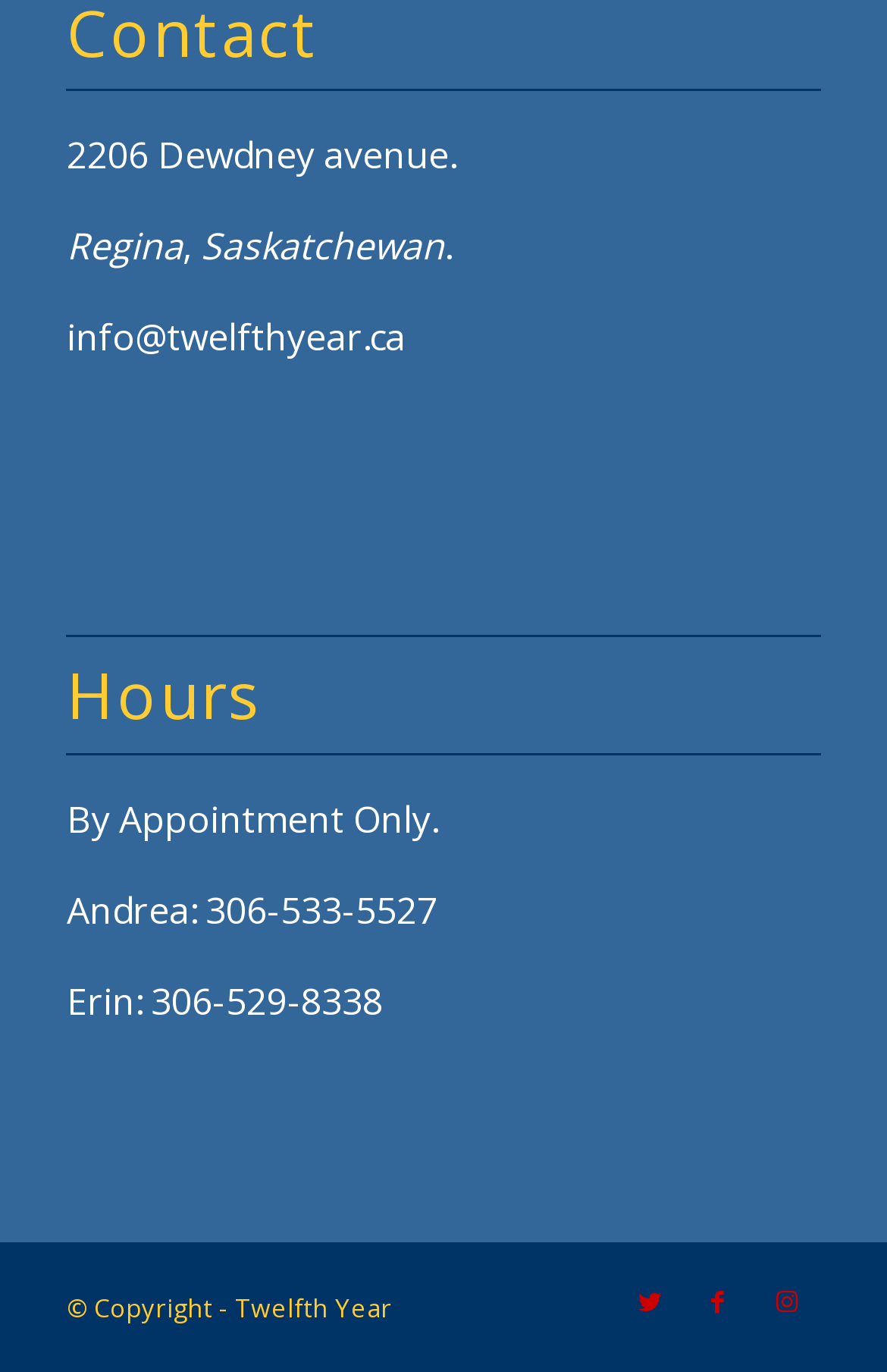What is the address of Twelfth Year?
Please provide a comprehensive answer based on the visual information in the image.

I found the address by looking at the static text elements at the top of the webpage, which provide the street address, city, and province.